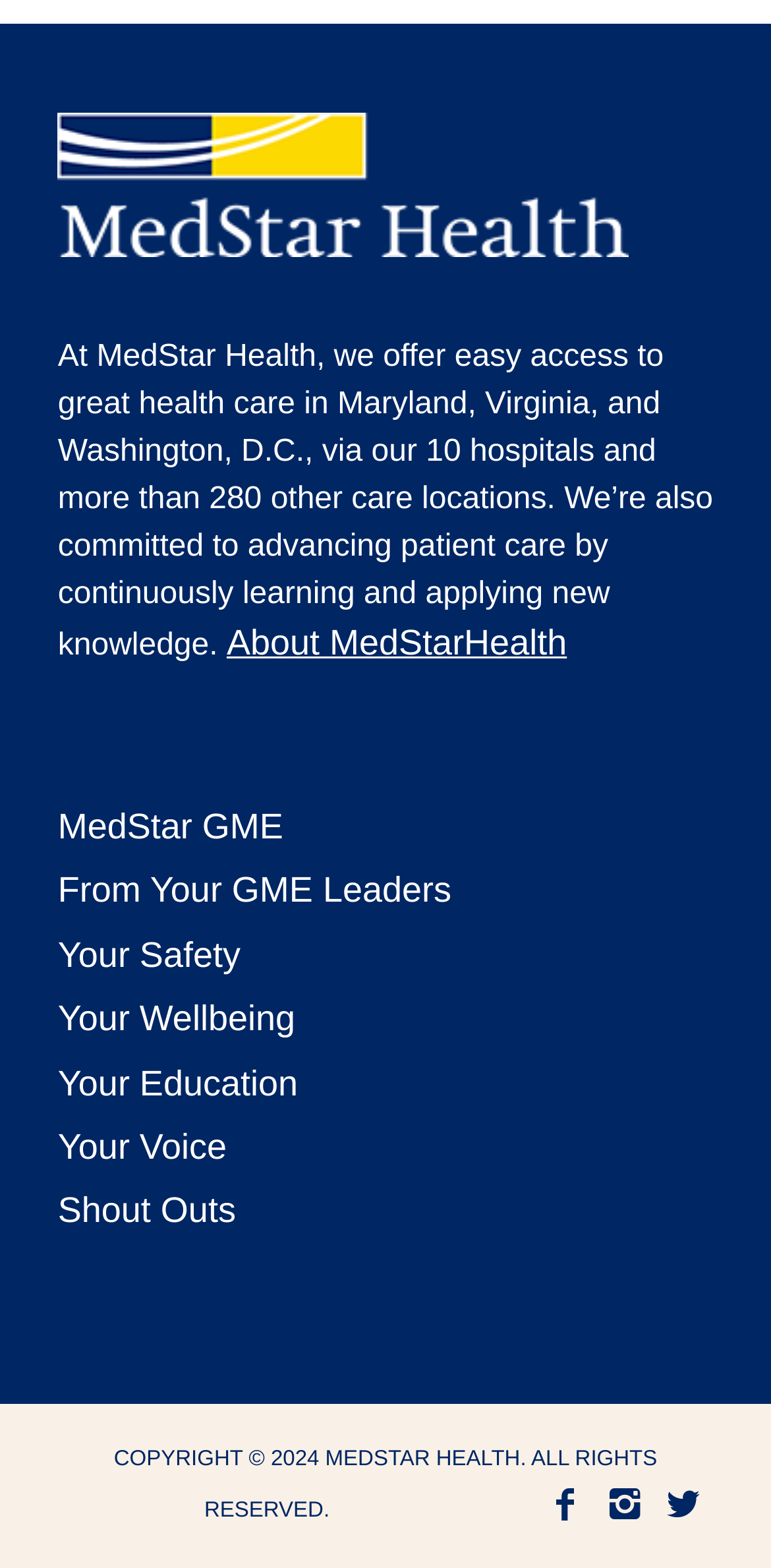Identify the bounding box coordinates of the element that should be clicked to fulfill this task: "Search this website". The coordinates should be provided as four float numbers between 0 and 1, i.e., [left, top, right, bottom].

None